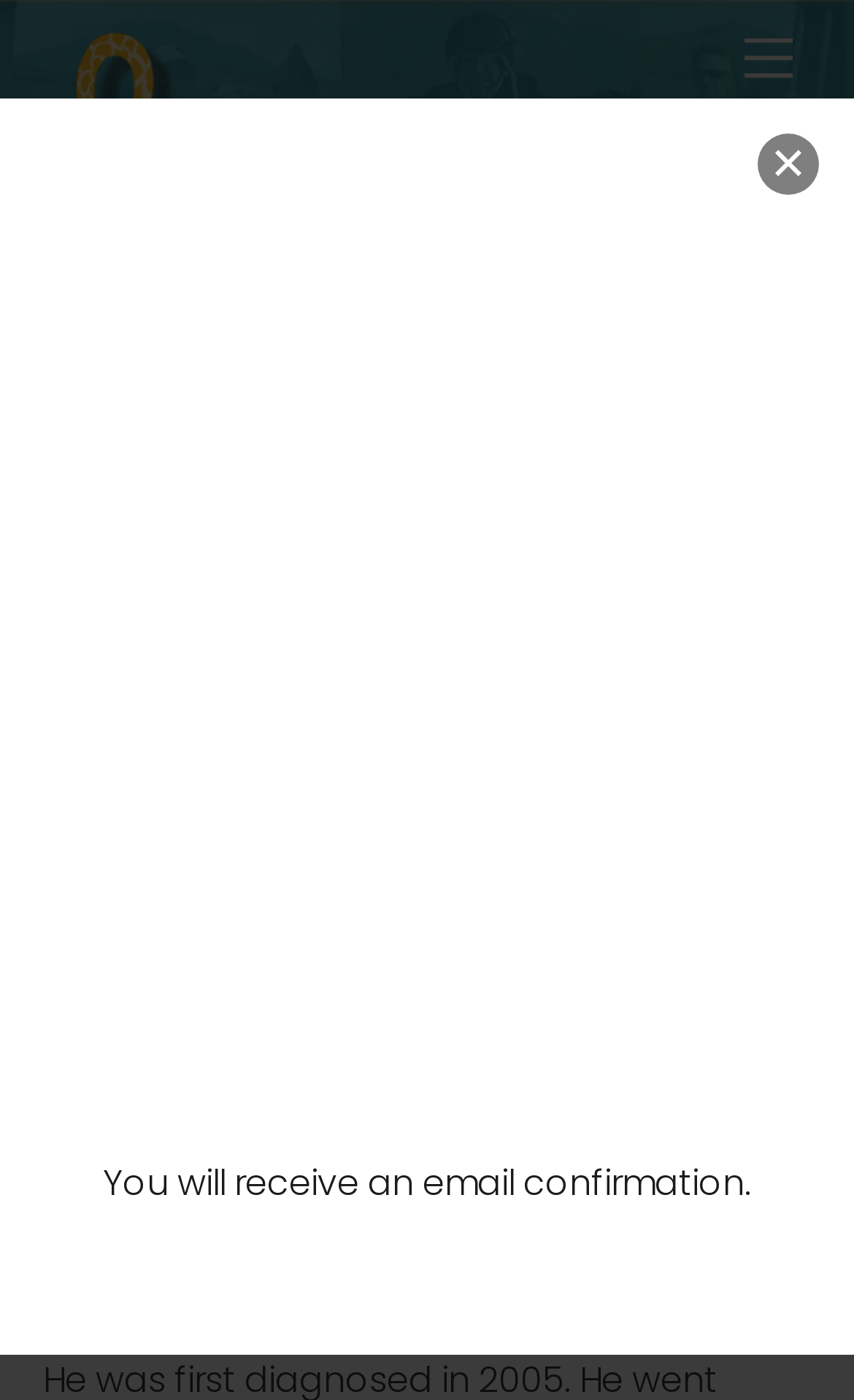What is the shape of the icon in the top right corner?
Based on the image, give a concise answer in the form of a single word or short phrase.

×